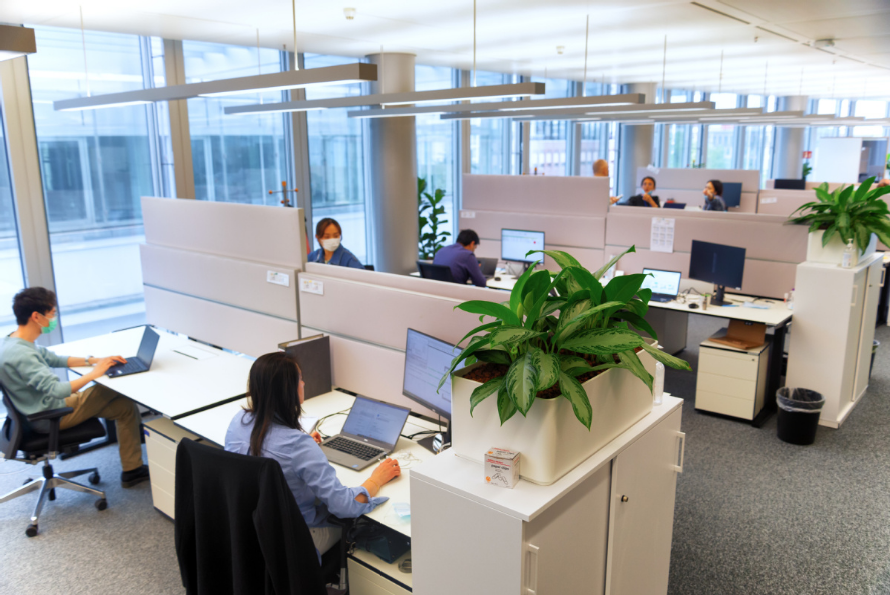Formulate a detailed description of the image content.

The image captures a modern office environment with several employees engaged in their work. In the foreground, a person in casual attire is seated at a desk, focused on a laptop, while another individual nearby interacts with a computer screen. Central to the scene is a vibrant green plant placed atop a white office partition, adding a touch of nature to the workspace. In the background, additional employees can be seen, some standing and others seated, all immersed in their tasks. Large windows allow natural light to fill the space, creating an open and inviting atmosphere. This setting reflects a collaborative and productive work culture, emphasizing both functionality and comfort.